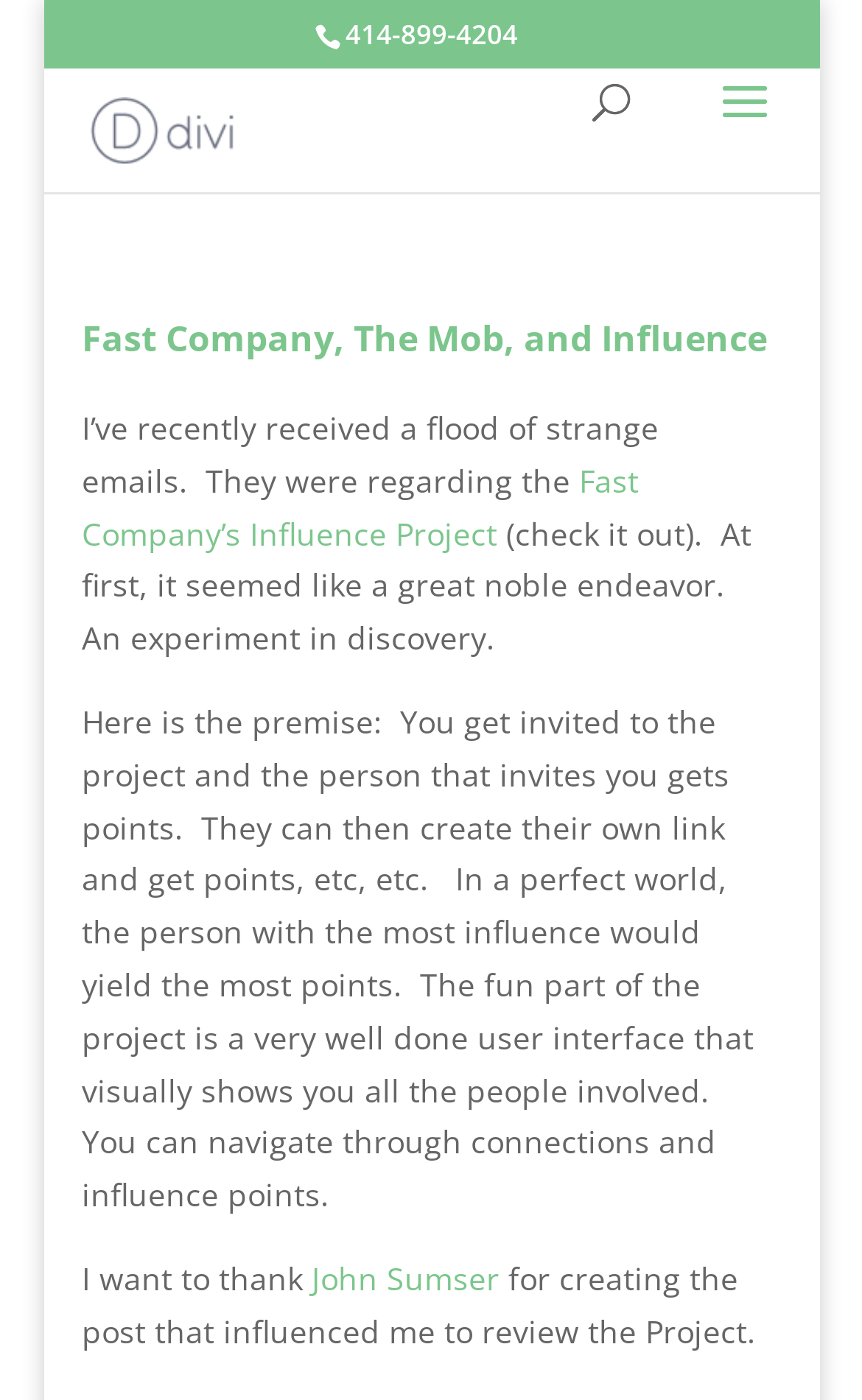Please determine the bounding box coordinates for the UI element described here. Use the format (top-left x, top-left y, bottom-right x, bottom-right y) with values bounded between 0 and 1: John Sumser

[0.362, 0.898, 0.58, 0.928]